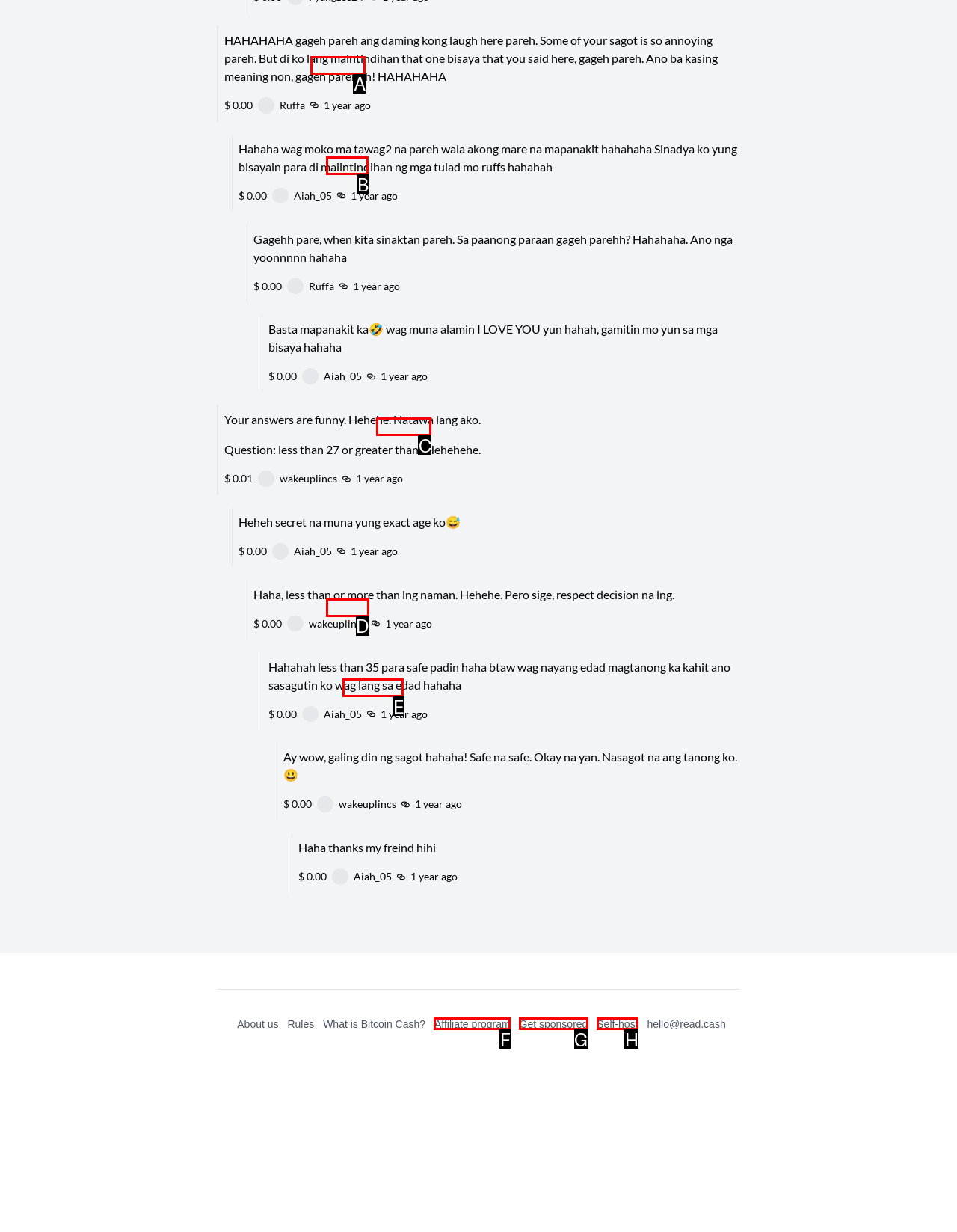Determine the letter of the element you should click to carry out the task: View the comment by Aiah_05
Answer with the letter from the given choices.

B